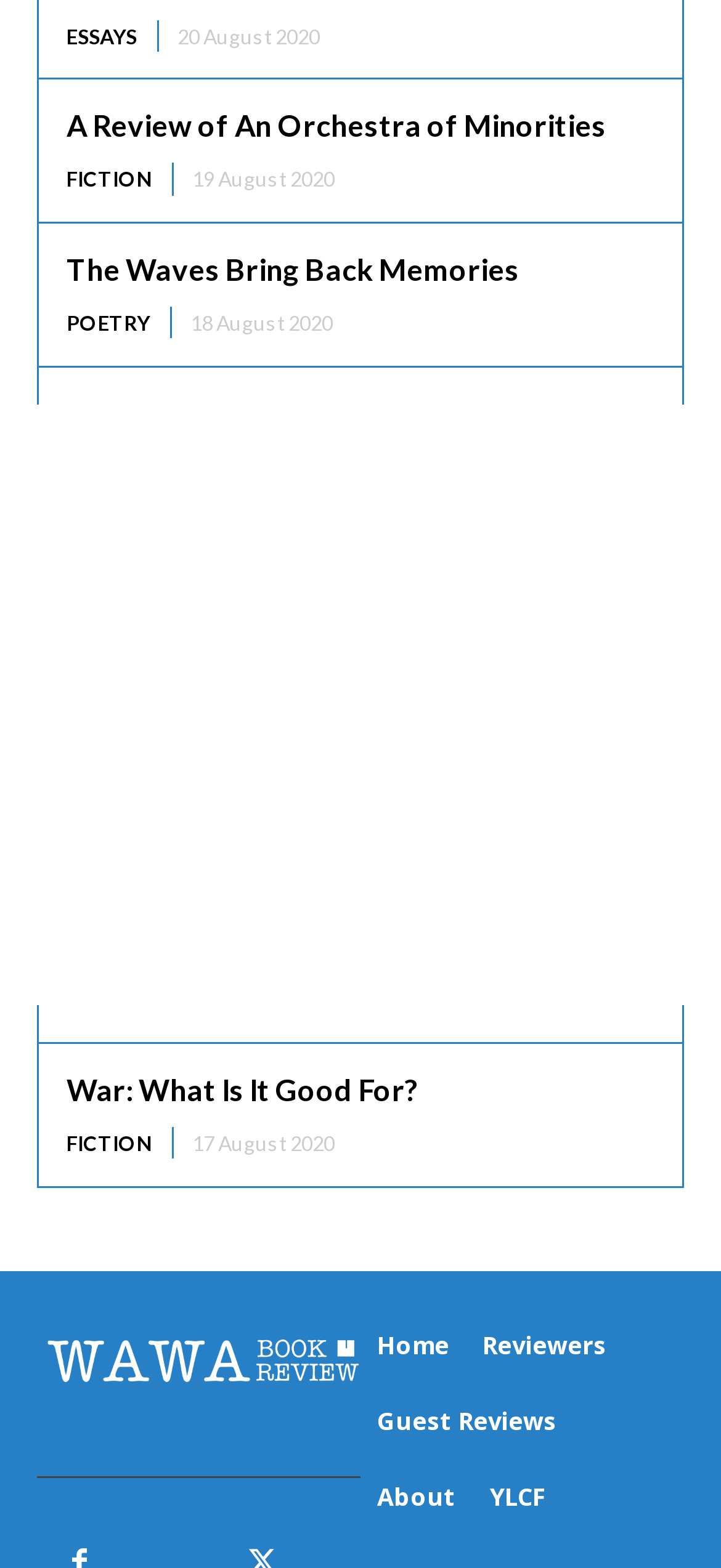How many article titles are on this page?
Look at the image and provide a detailed response to the question.

I counted the number of heading elements on the page, which are 'A Review of An Orchestra of Minorities', 'The Waves Bring Back Memories', 'War: What Is It Good For?', and found that there are 4 article titles.